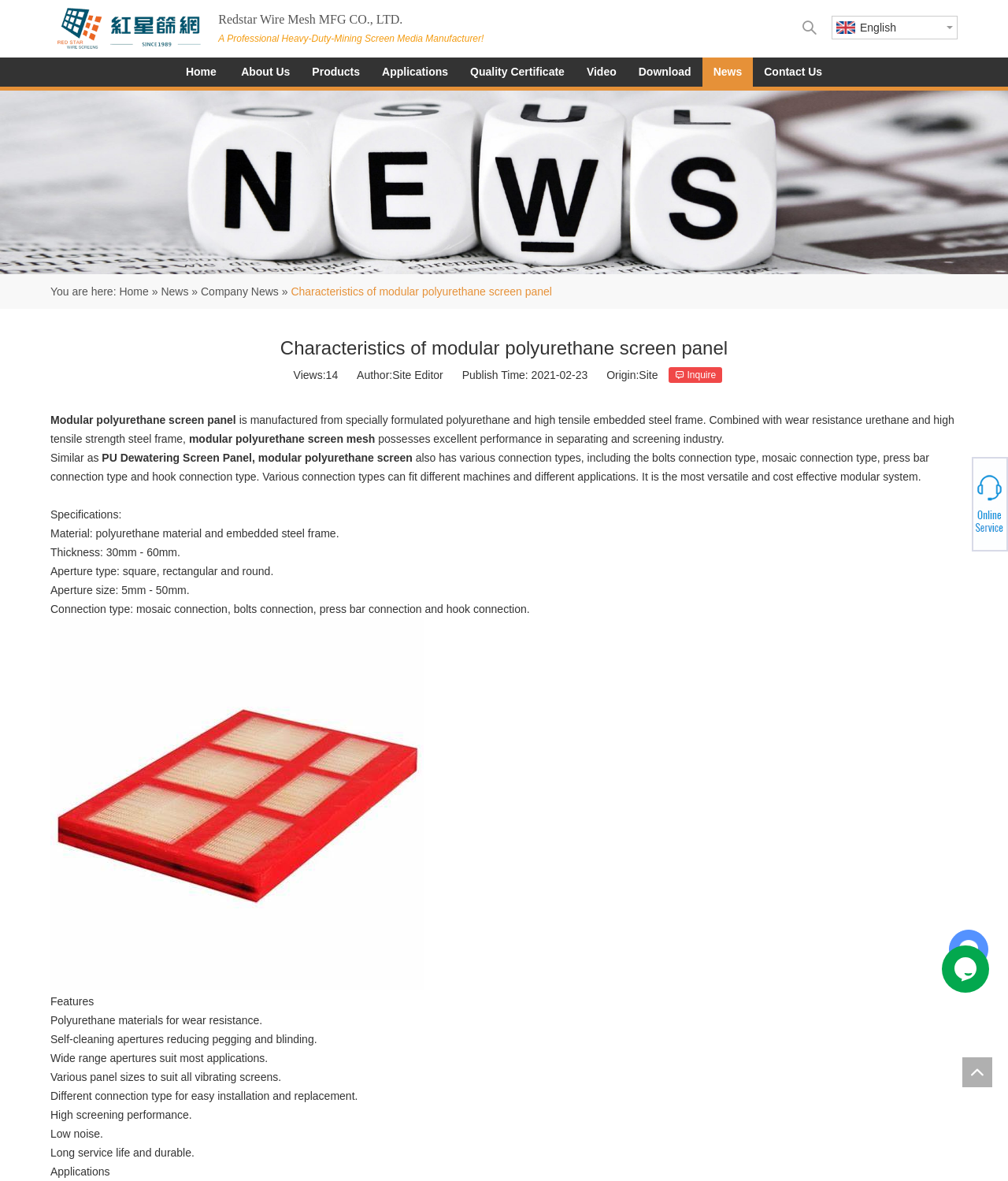Find the bounding box coordinates for the area that must be clicked to perform this action: "Go to Home page".

[0.173, 0.049, 0.226, 0.074]